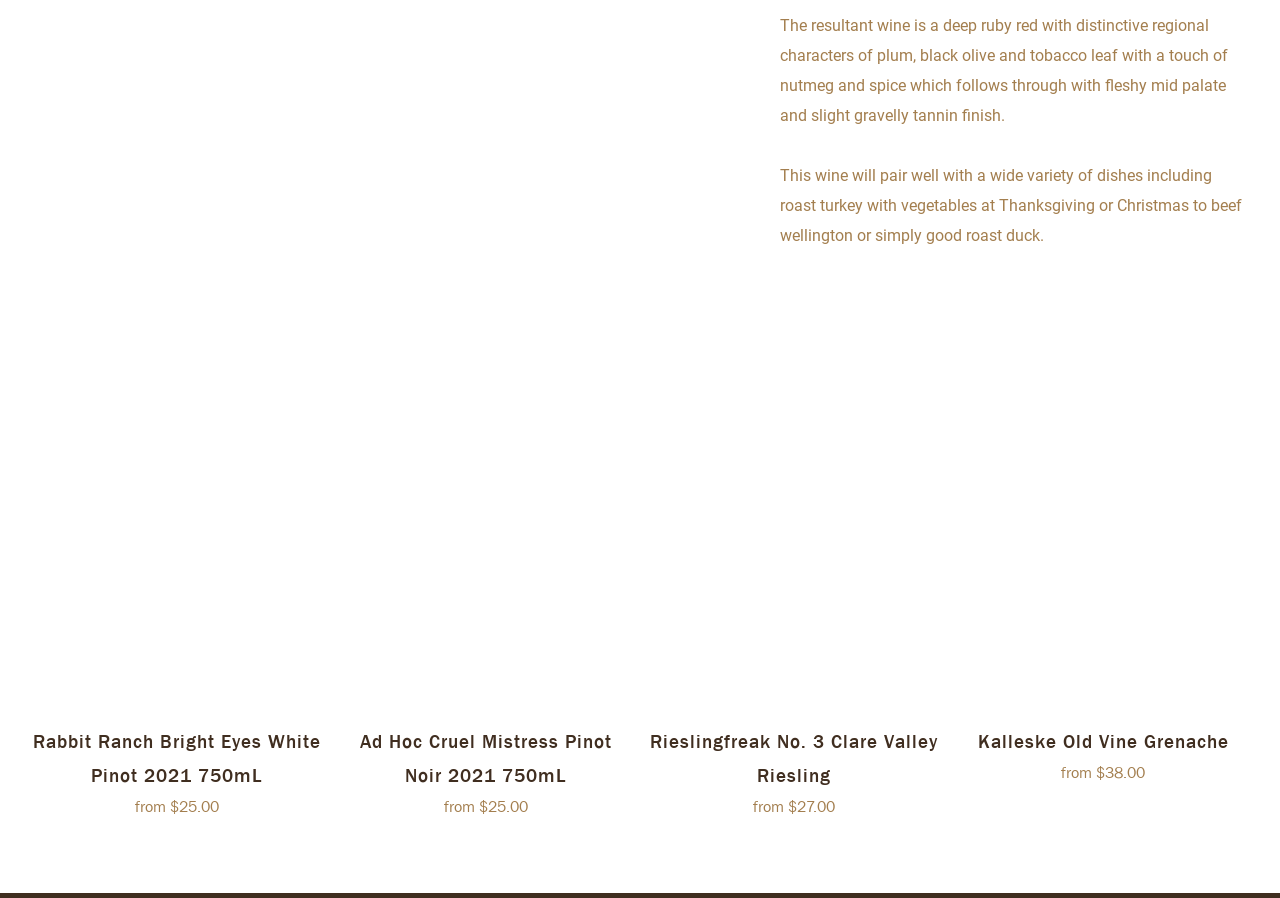Kindly determine the bounding box coordinates for the area that needs to be clicked to execute this instruction: "Learn about Kalleske Old Vine Grenache".

[0.747, 0.444, 0.977, 0.771]